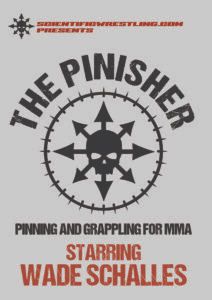Refer to the image and provide an in-depth answer to the question: 
Who is the featured instructor in the video?

The poster credits Wade Schalles as the featured instructor in the video, emphasizing his expertise in the field of wrestling and MMA.